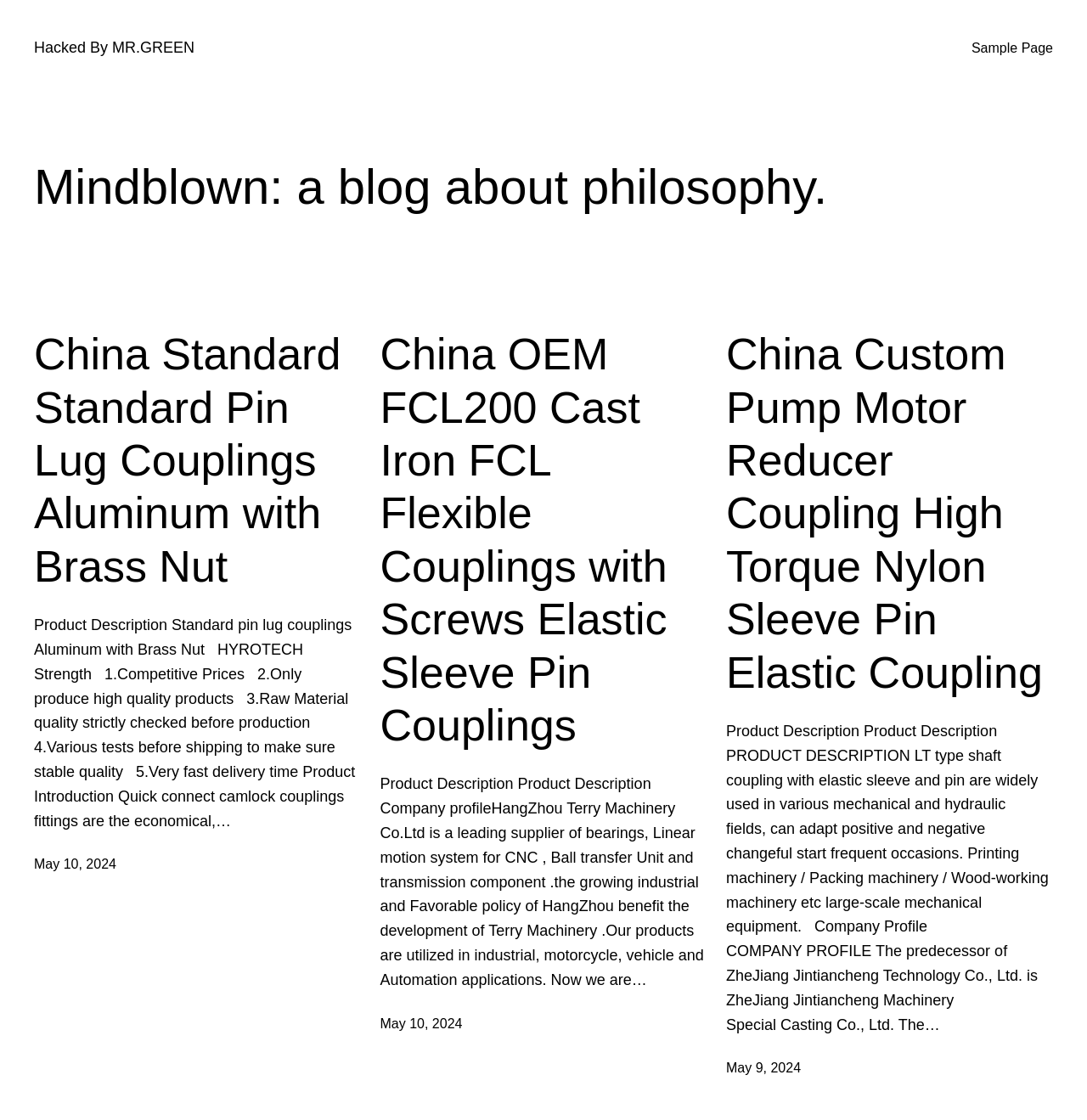Please indicate the bounding box coordinates for the clickable area to complete the following task: "Check the product details of China Custom Pump Motor Reducer Coupling High Torque Nylon Sleeve Pin Elastic Coupling". The coordinates should be specified as four float numbers between 0 and 1, i.e., [left, top, right, bottom].

[0.668, 0.293, 0.969, 0.624]